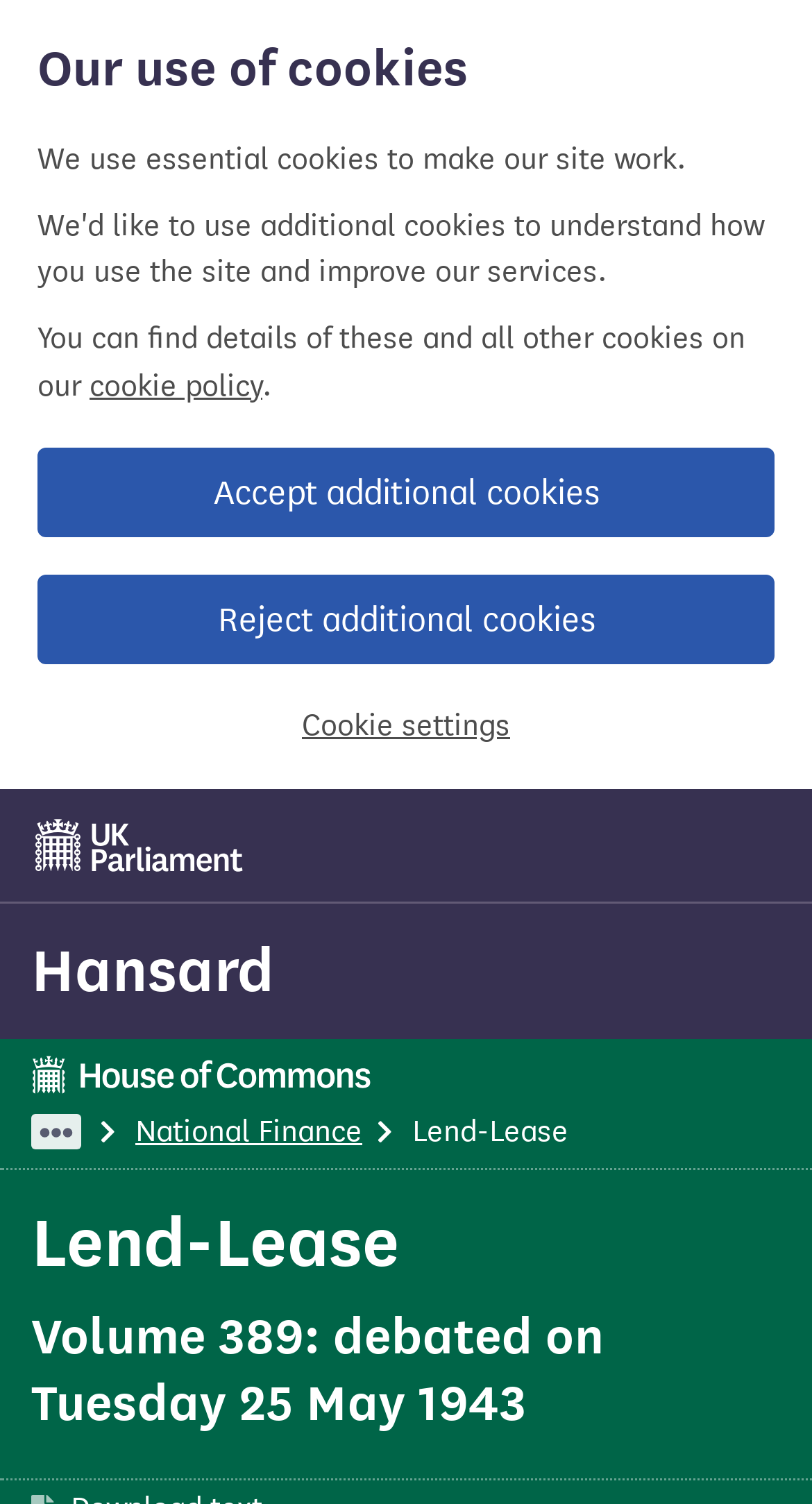Use the information in the screenshot to answer the question comprehensively: On which date was the Hansard record debated?

The date of the Hansard record can be determined by looking at the heading 'Volume 389: debated on Tuesday 25 May 1943' which is a child element of the root element. This indicates that the webpage is displaying a Hansard record that was debated on Tuesday 25 May 1943.